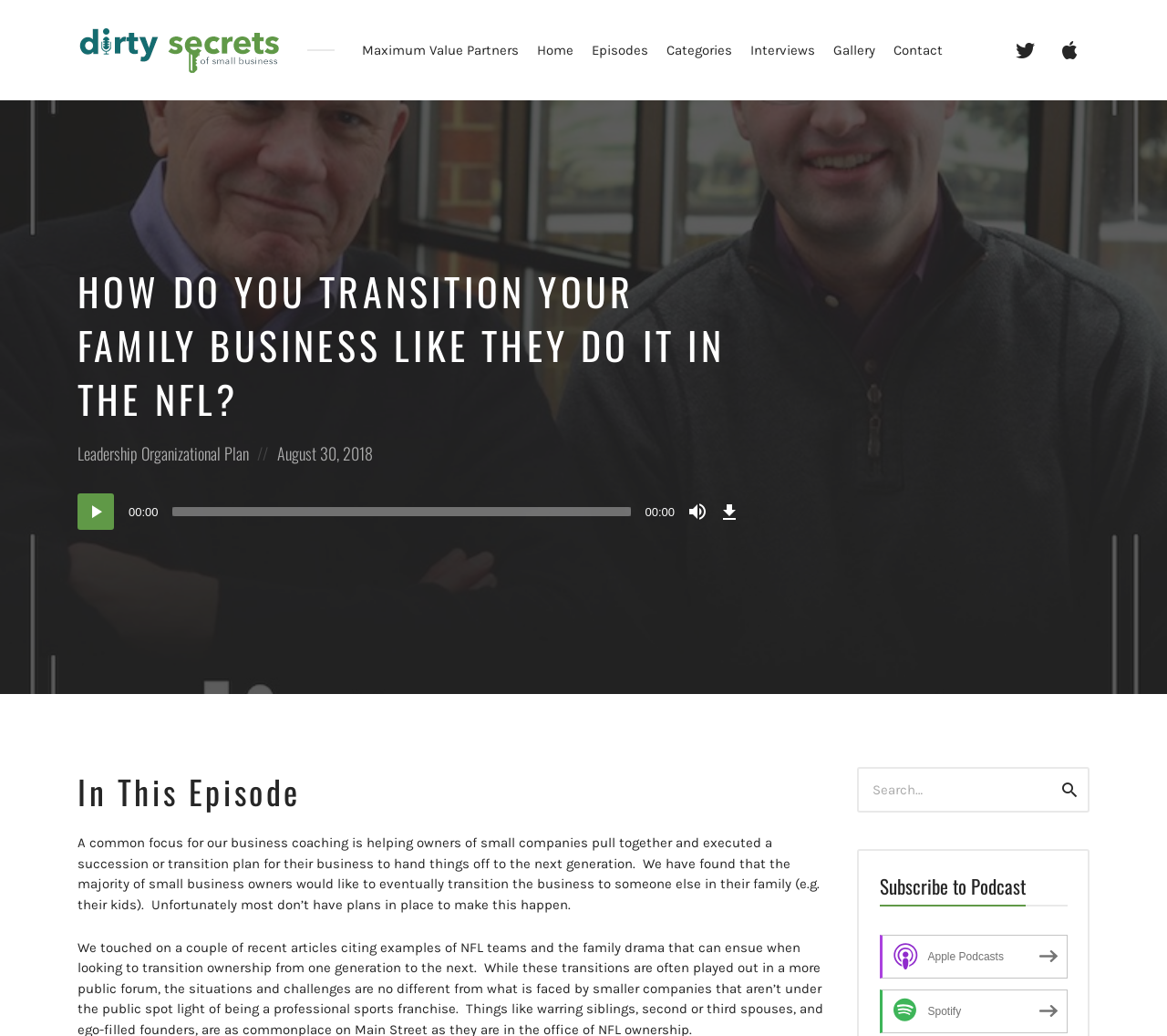Given the description Episodes, predict the bounding box coordinates of the UI element. Ensure the coordinates are in the format (top-left x, top-left y, bottom-right x, bottom-right y) and all values are between 0 and 1.

[0.499, 0.035, 0.563, 0.062]